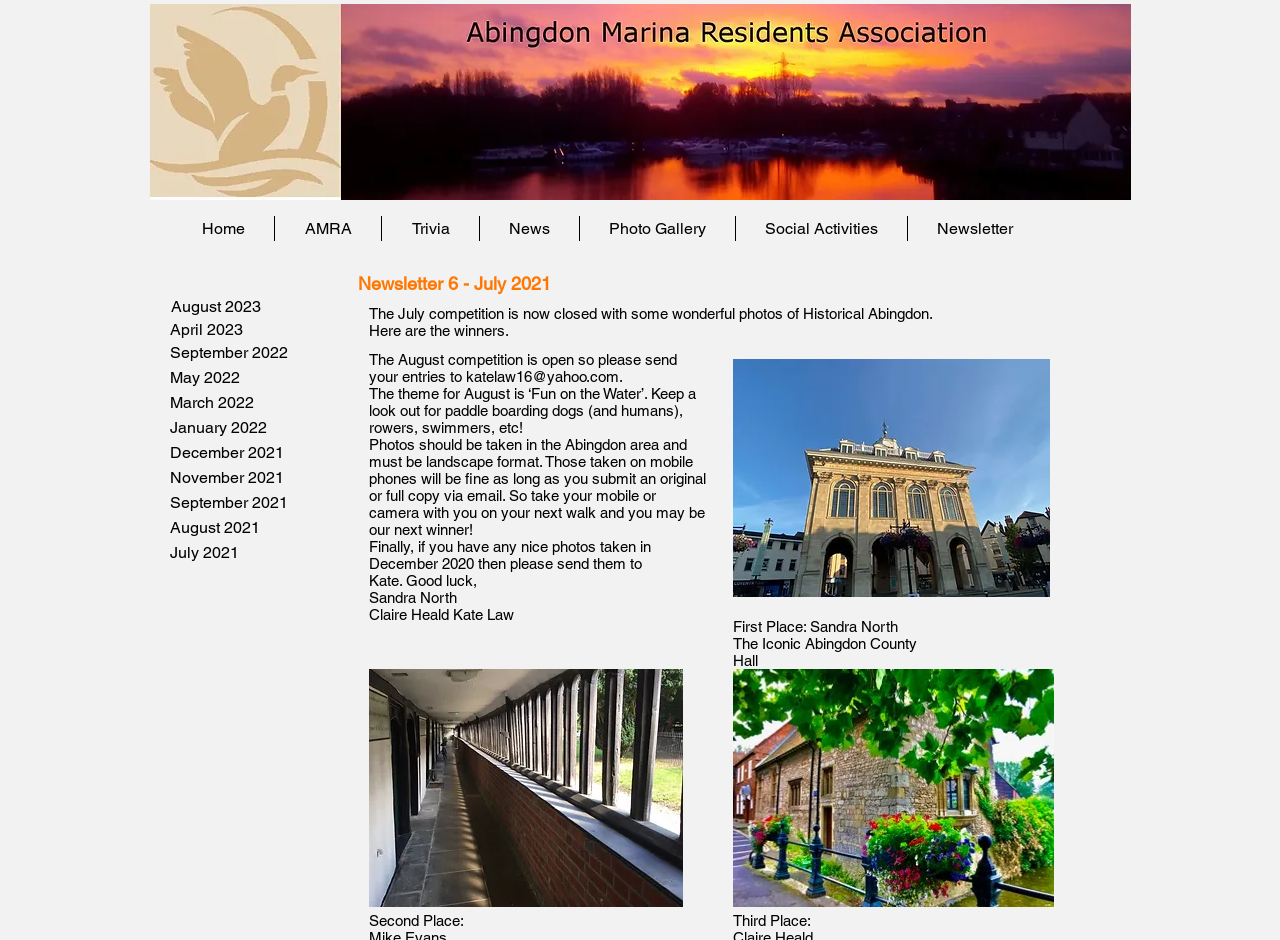Locate the bounding box for the described UI element: "August 2021". Ensure the coordinates are four float numbers between 0 and 1, formatted as [left, top, right, bottom].

[0.133, 0.549, 0.231, 0.576]